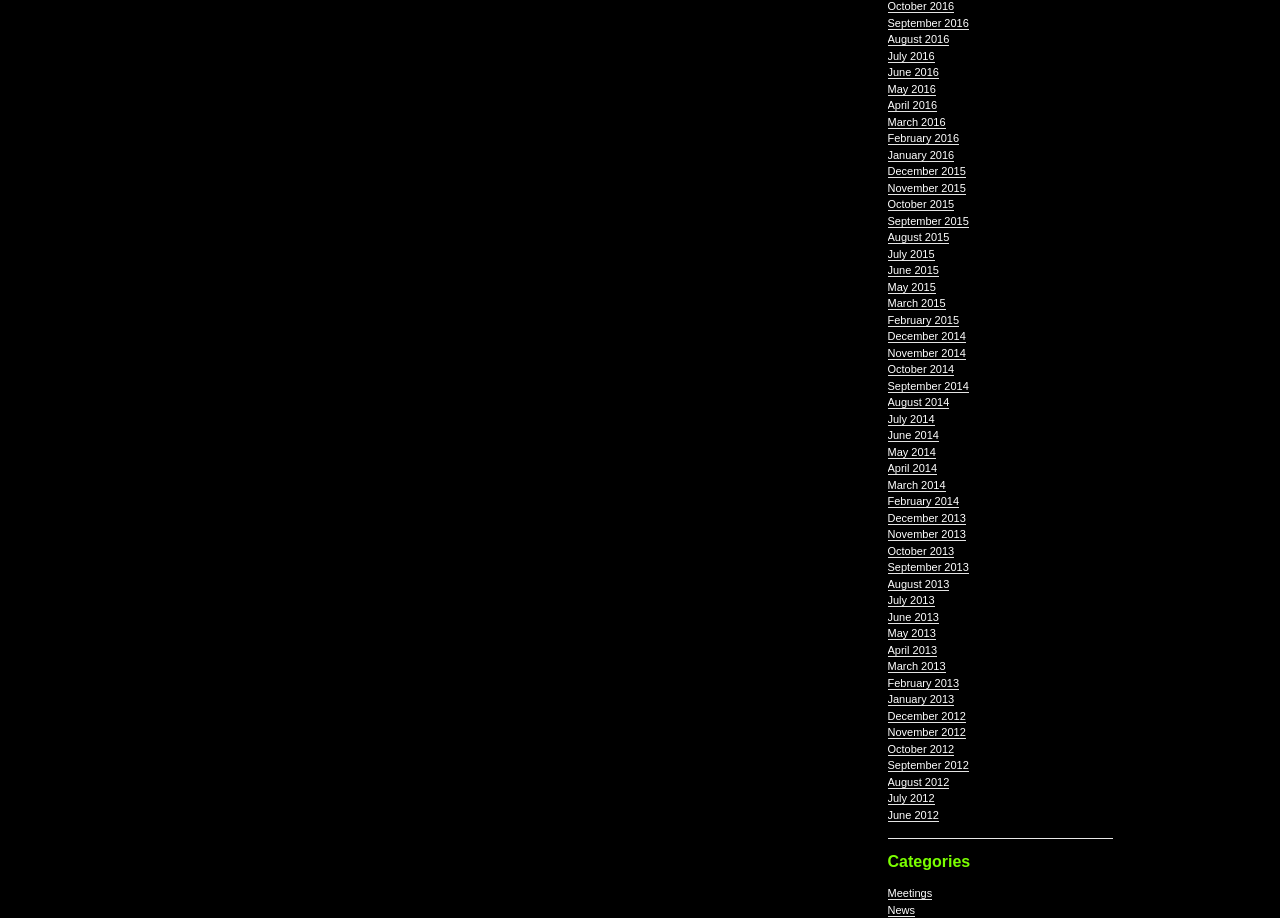Determine the bounding box coordinates for the element that should be clicked to follow this instruction: "Browse Meetings category". The coordinates should be given as four float numbers between 0 and 1, in the format [left, top, right, bottom].

[0.693, 0.966, 0.728, 0.98]